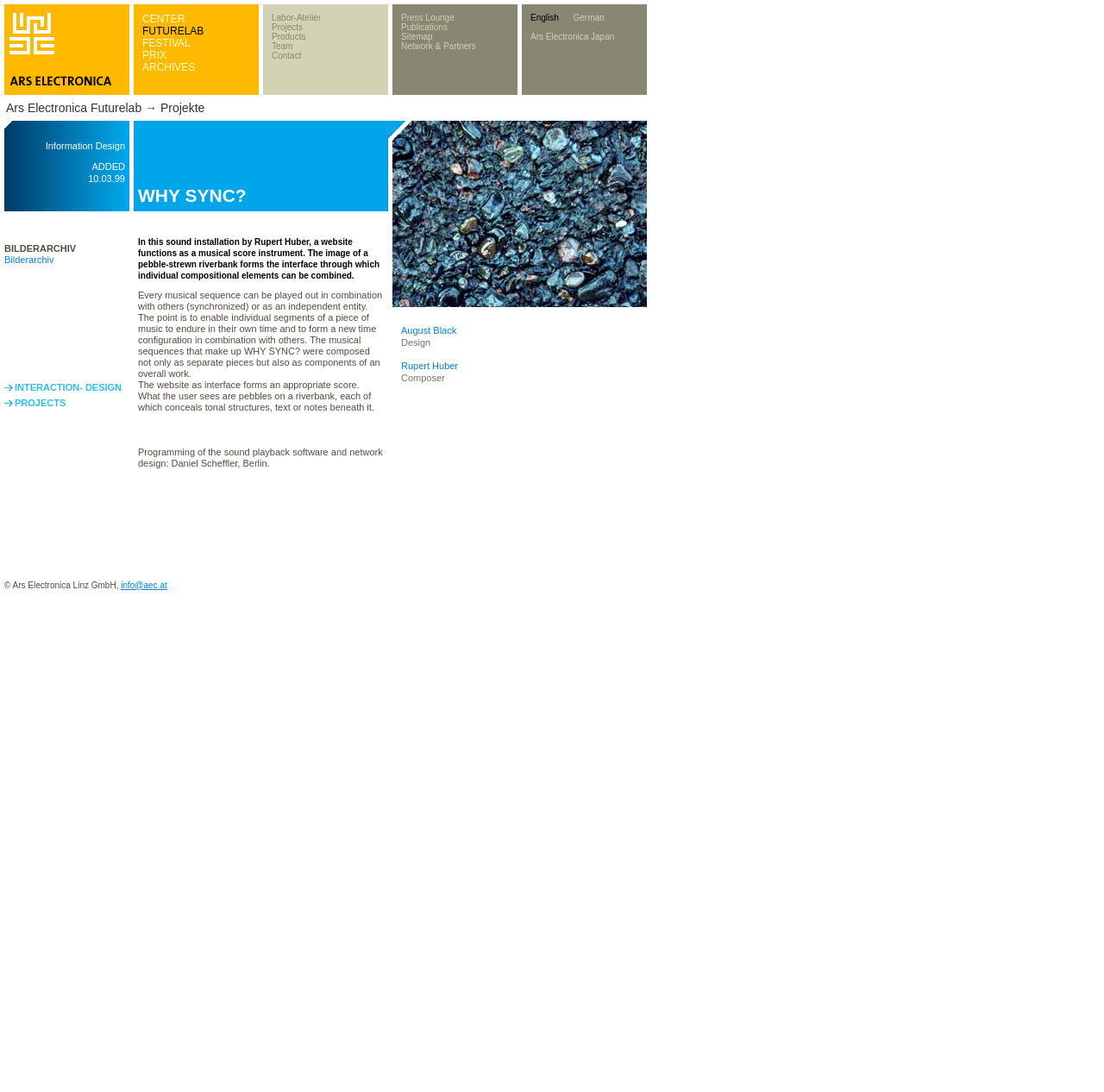Determine the bounding box coordinates for the UI element described. Format the coordinates as (top-left x, top-left y, bottom-right x, bottom-right y) and ensure all values are between 0 and 1. Element description: Publications

[0.363, 0.021, 0.405, 0.029]